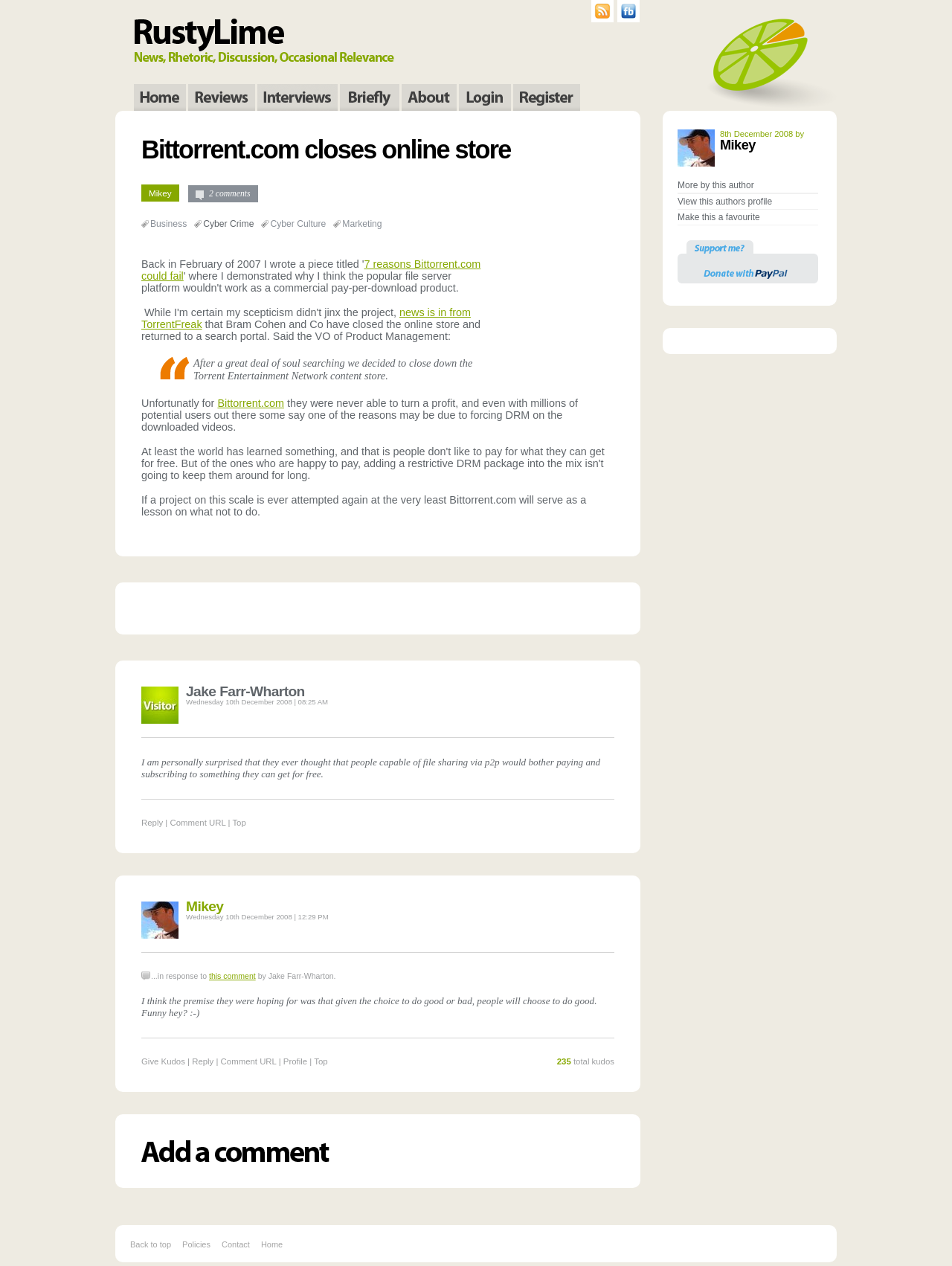Find and provide the bounding box coordinates for the UI element described with: "Back to top".

[0.137, 0.98, 0.18, 0.987]